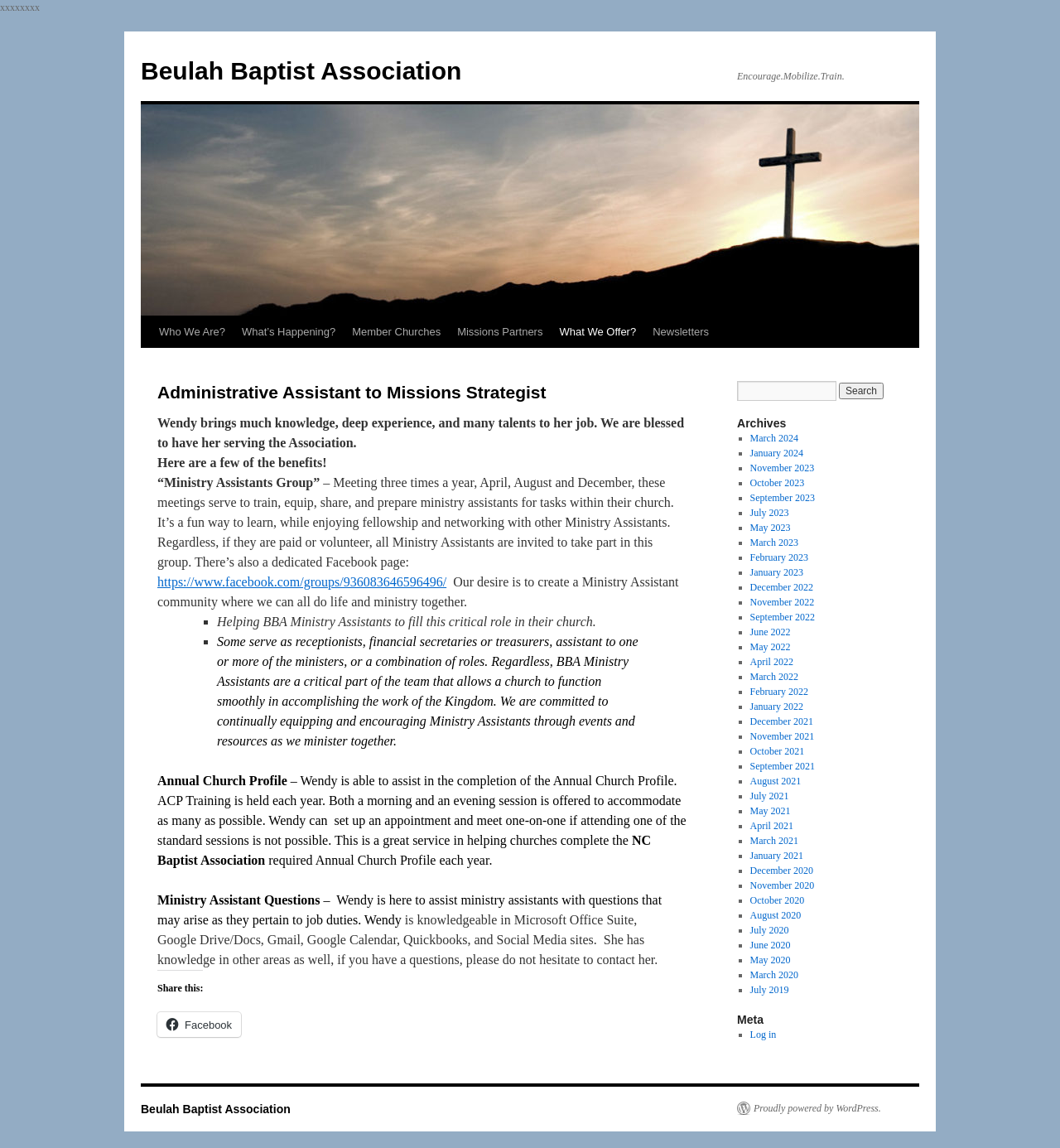Please identify the bounding box coordinates of the element's region that I should click in order to complete the following instruction: "View posts from May 2024". The bounding box coordinates consist of four float numbers between 0 and 1, i.e., [left, top, right, bottom].

None